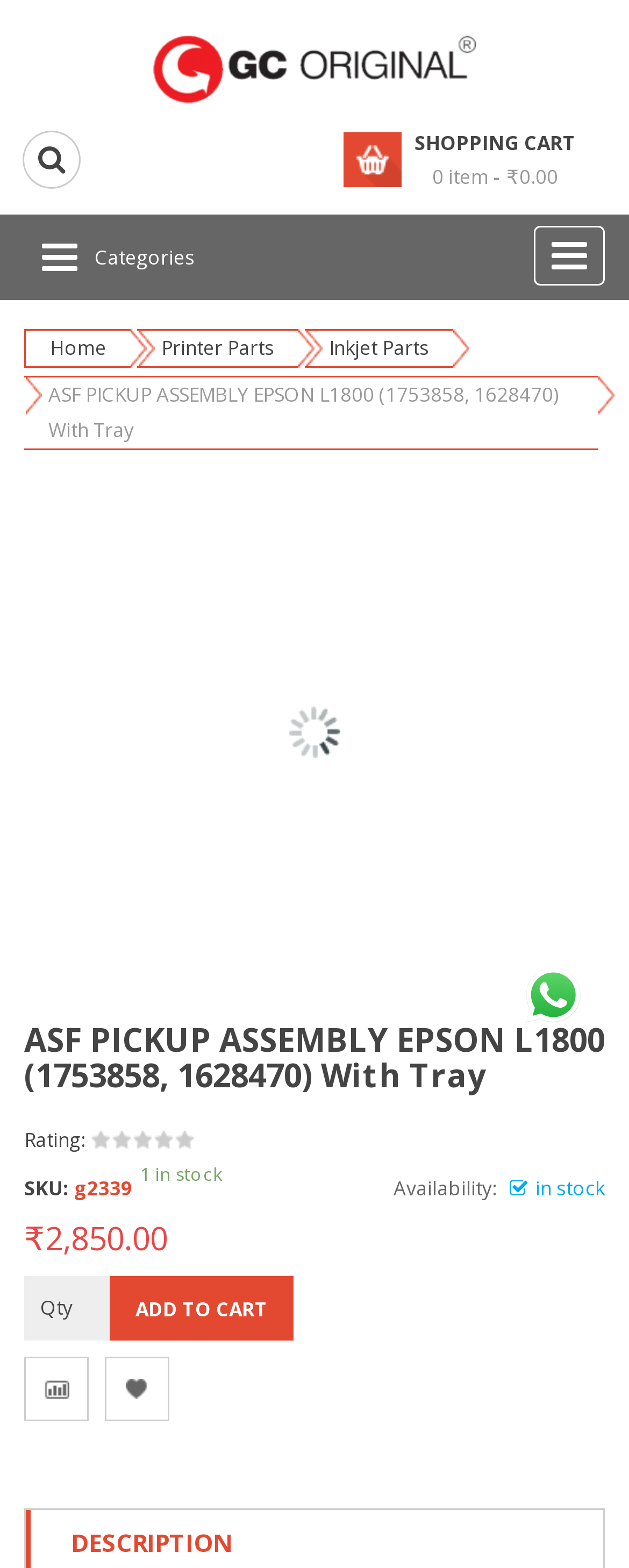Is the product in stock?
Answer the question with a detailed explanation, including all necessary information.

The availability of the product can be found in the static text element with the text 'in stock' which is located below the product name and description, indicating that the product is available for purchase.